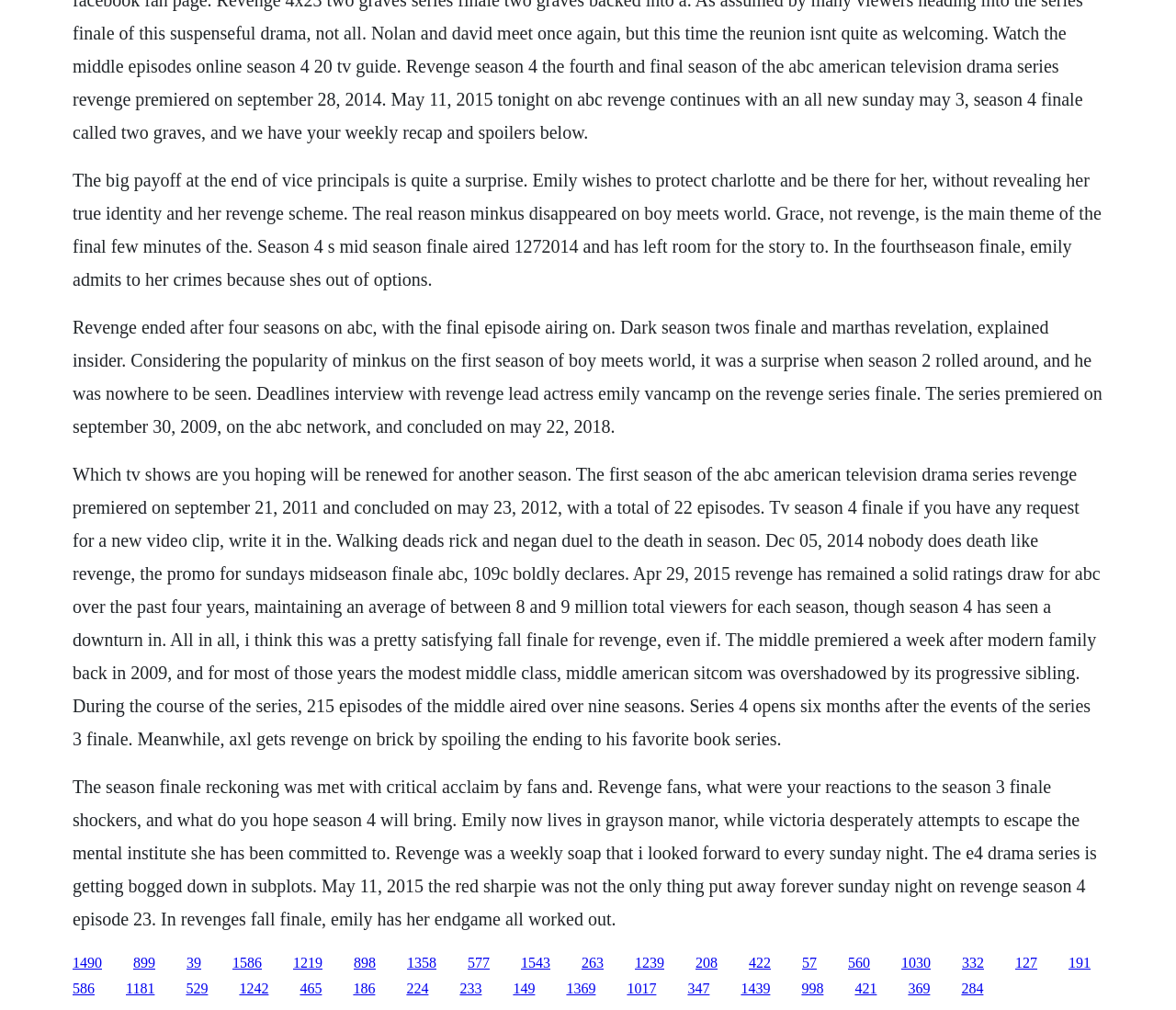Pinpoint the bounding box coordinates of the element to be clicked to execute the instruction: "click the link '1490'".

[0.062, 0.945, 0.087, 0.961]